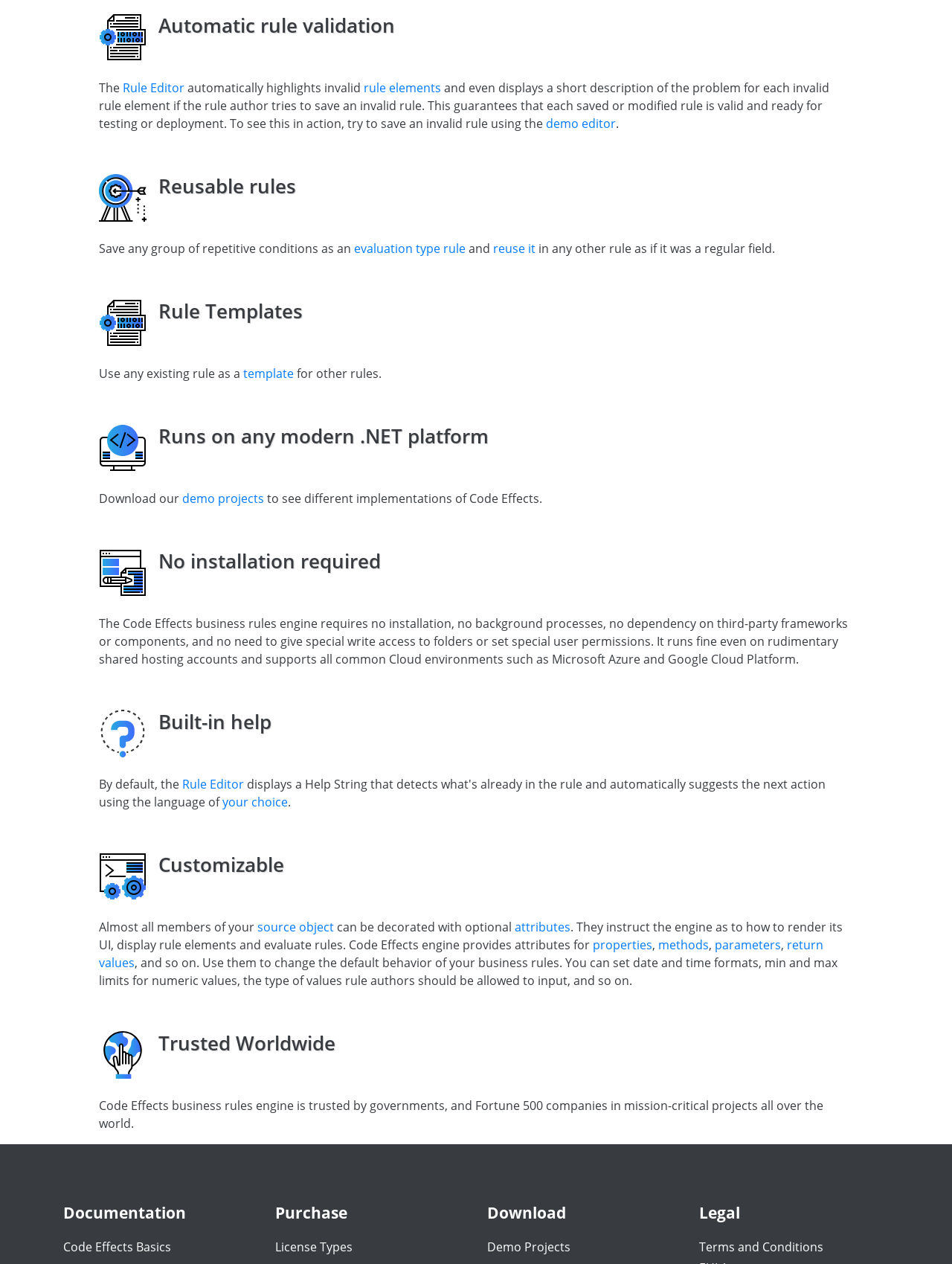What is required for the Code Effects business rules engine to run?
Please ensure your answer to the question is detailed and covers all necessary aspects.

The Code Effects business rules engine requires no installation, no background processes, no dependency on third-party frameworks or components, and no need to give special write access to folders or set special user permissions.